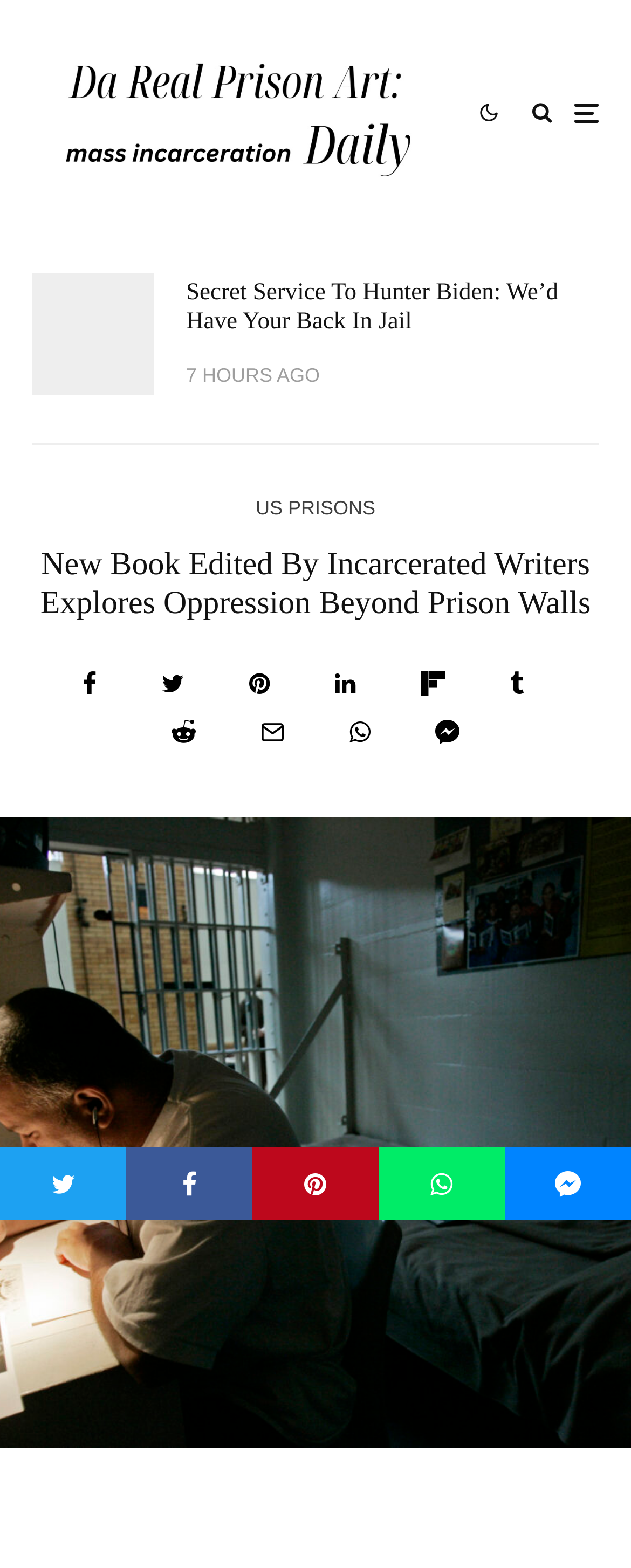Please mark the bounding box coordinates of the area that should be clicked to carry out the instruction: "Tweet about the new book edited by incarcerated writers".

[0.256, 0.428, 0.292, 0.444]